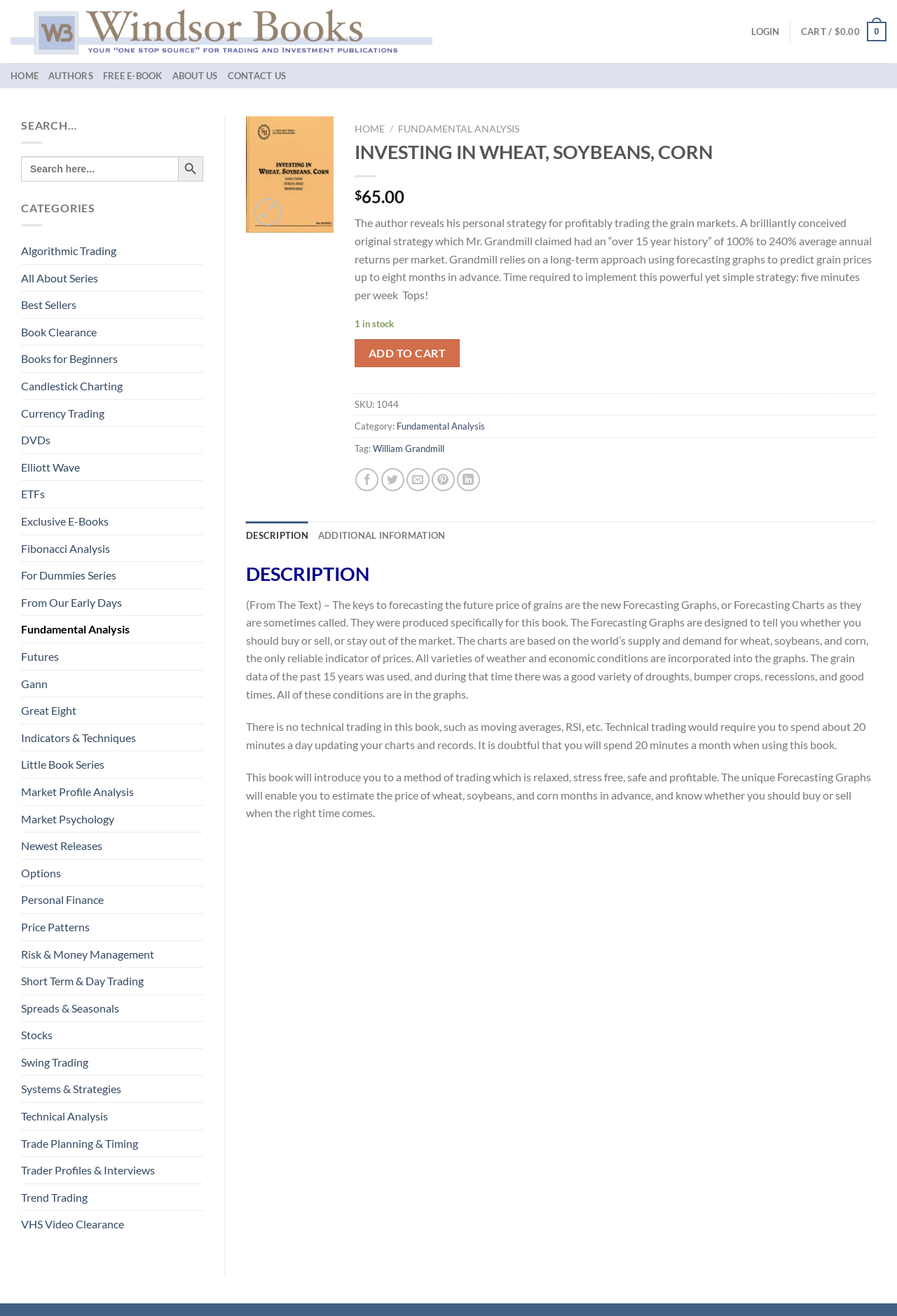Provide the bounding box coordinates of the HTML element this sentence describes: "VHS Video Clearance". The bounding box coordinates consist of four float numbers between 0 and 1, i.e., [left, top, right, bottom].

[0.023, 0.92, 0.227, 0.94]